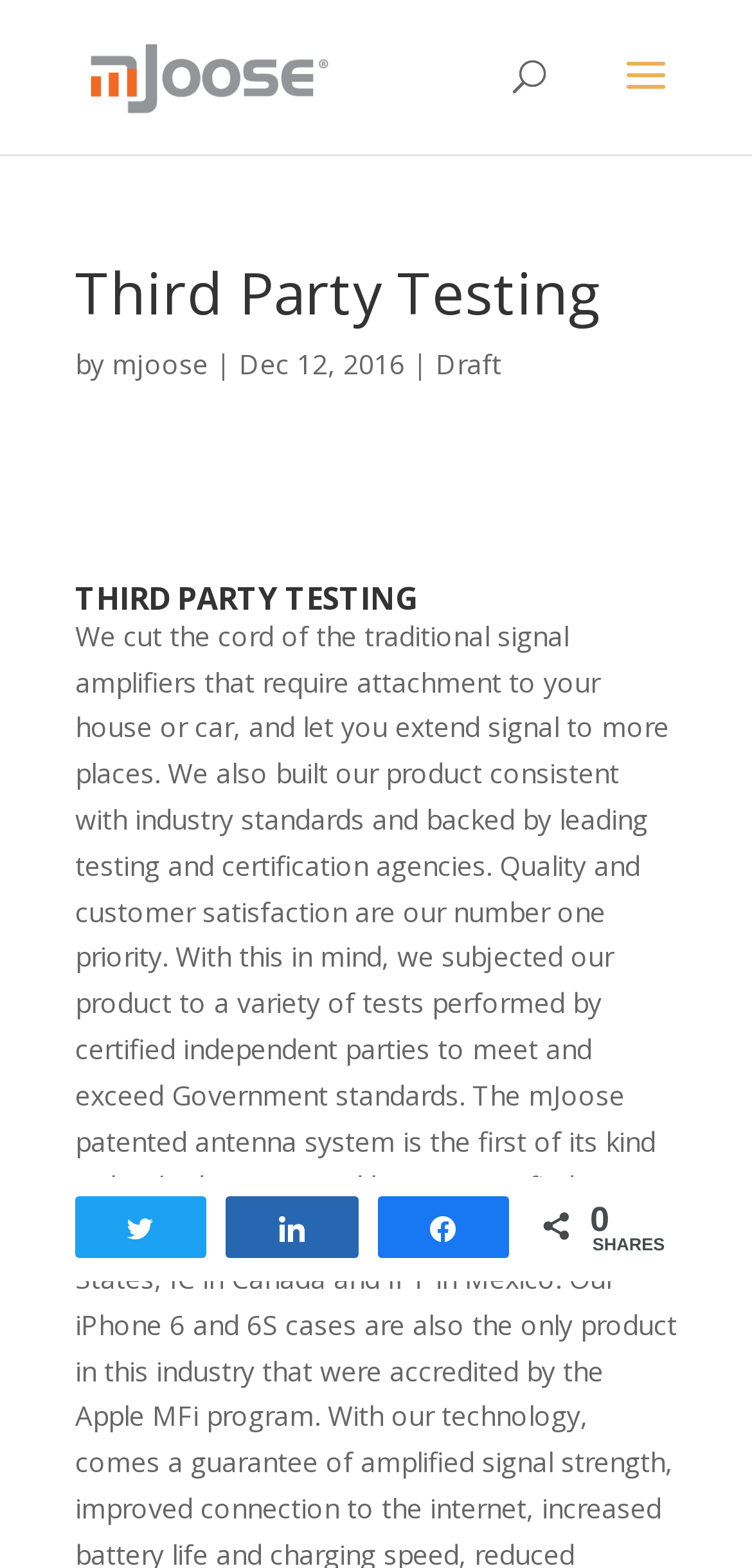What is the status of the document?
Using the image as a reference, give an elaborate response to the question.

The status of the document is mentioned on the webpage as 'Draft', which can be found in the middle section of the webpage, below the heading 'Third Party Testing'.